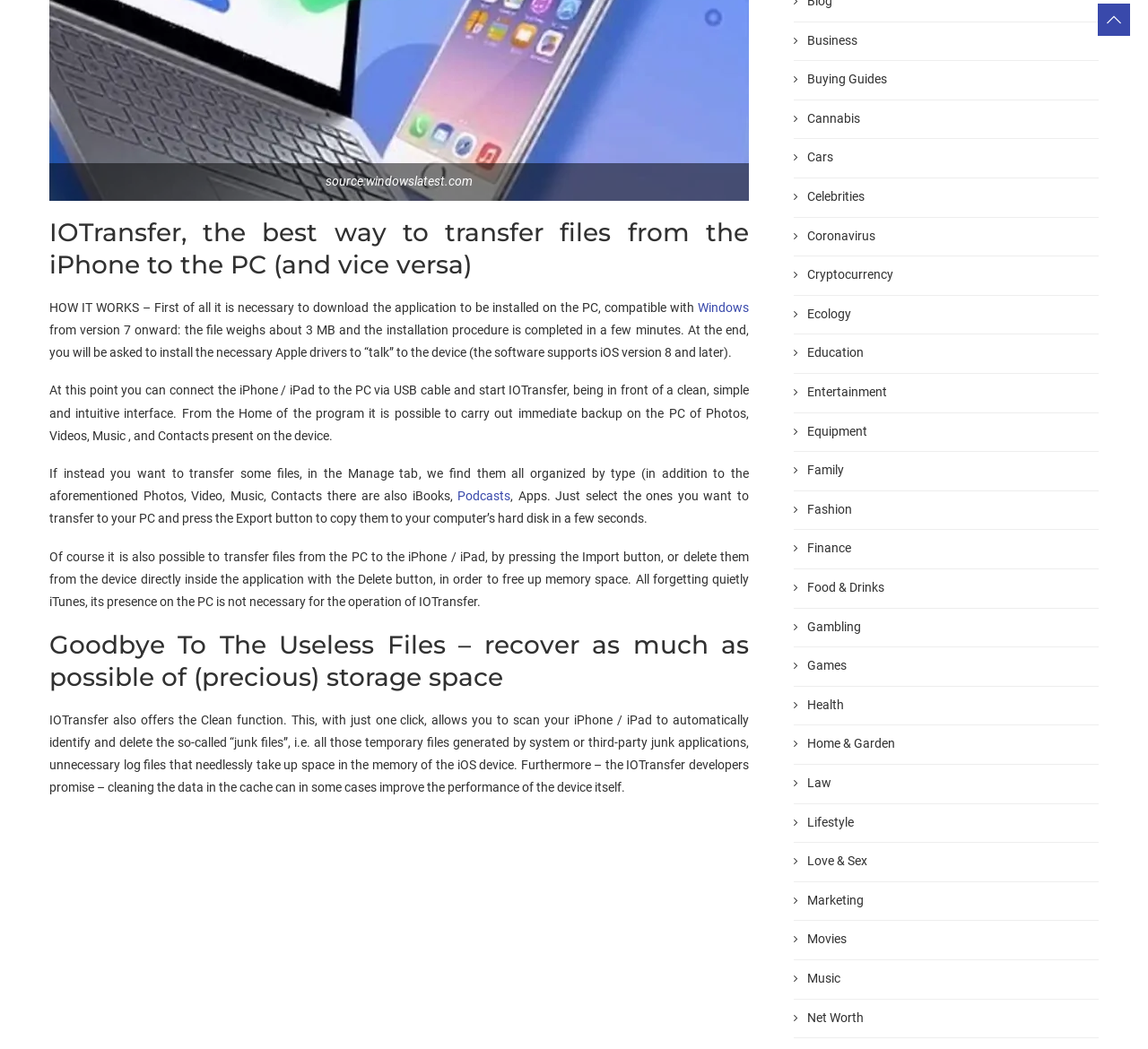Find the bounding box of the UI element described as follows: "Equipment".

[0.691, 0.403, 0.957, 0.42]